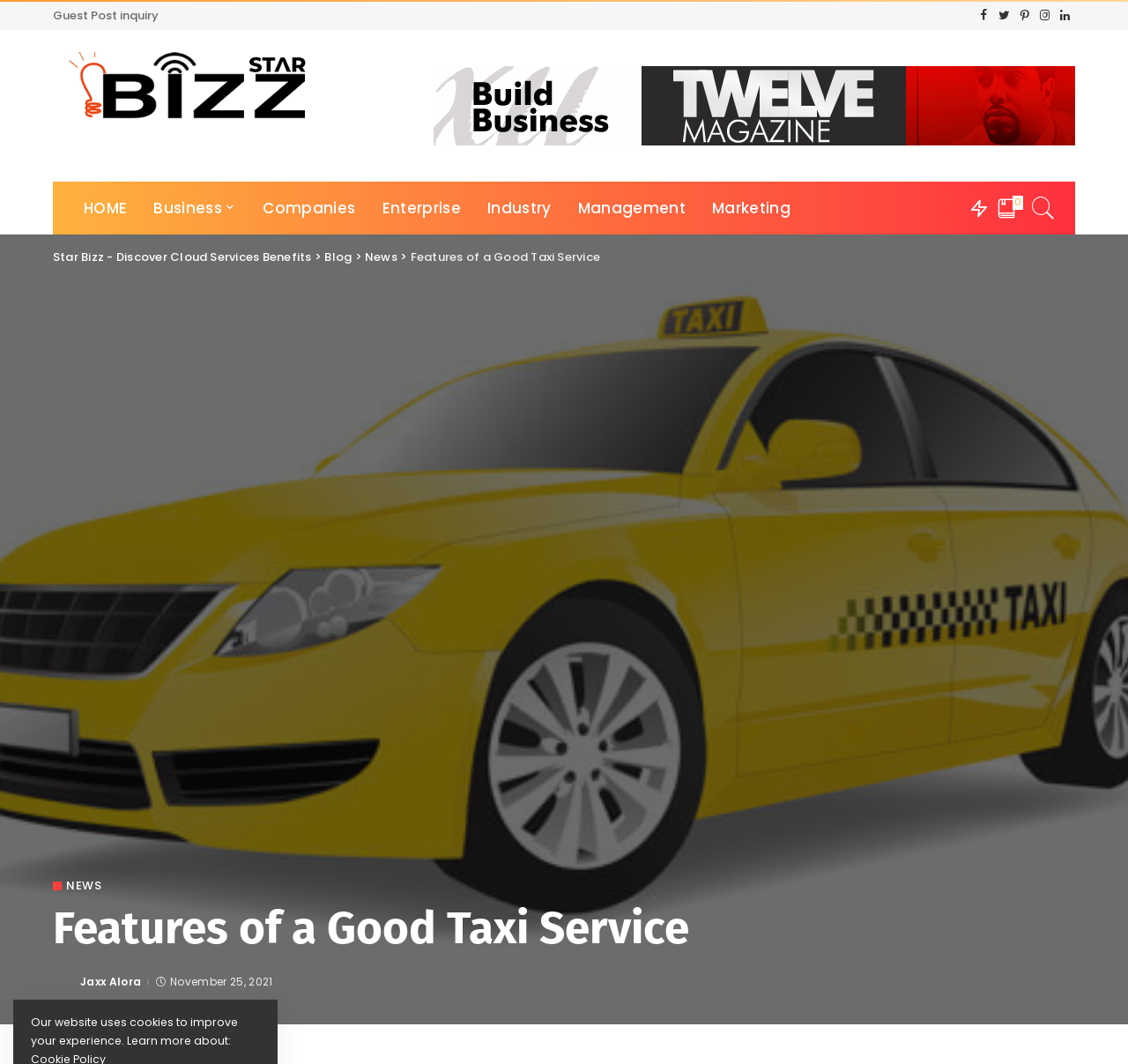Please provide the bounding box coordinates for the UI element as described: "Guest Post inquiry". The coordinates must be four floats between 0 and 1, represented as [left, top, right, bottom].

[0.047, 0.008, 0.146, 0.022]